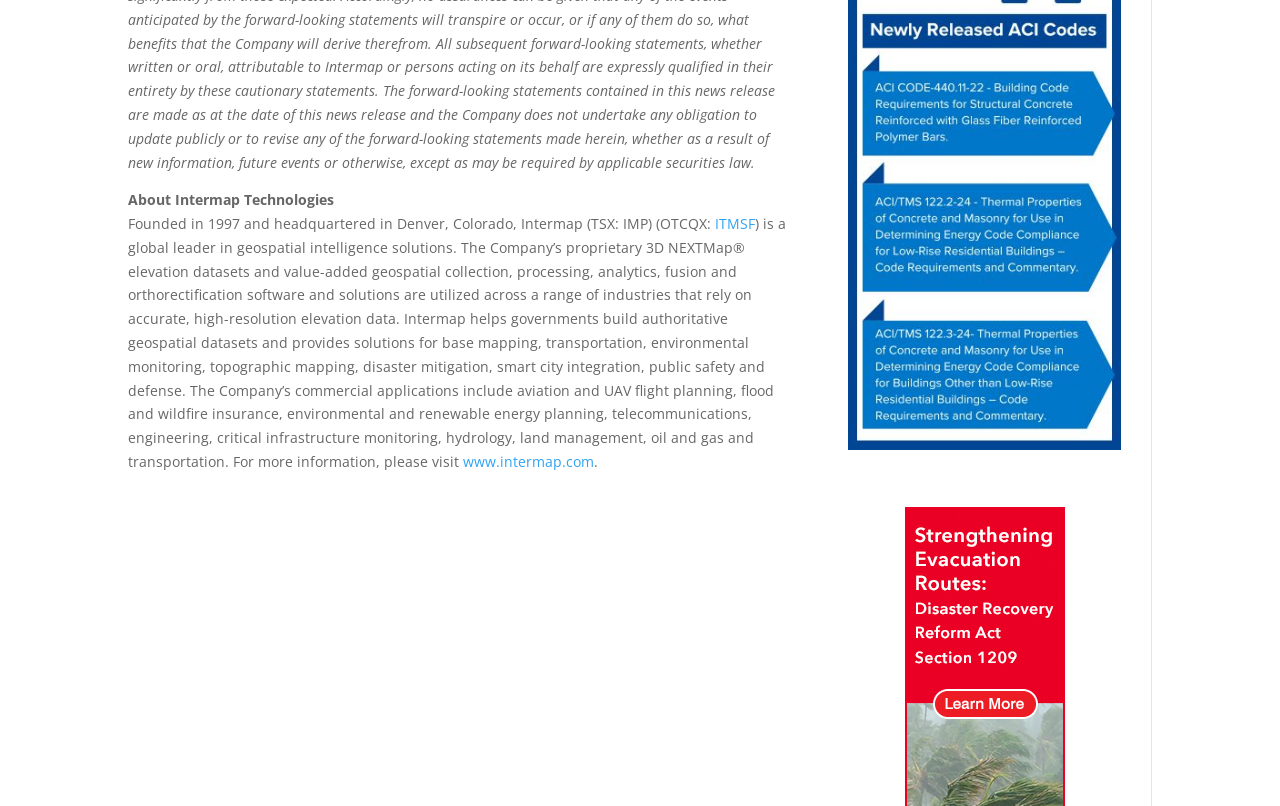Answer the question in one word or a short phrase:
What is the stock exchange symbol of Intermap?

IMP